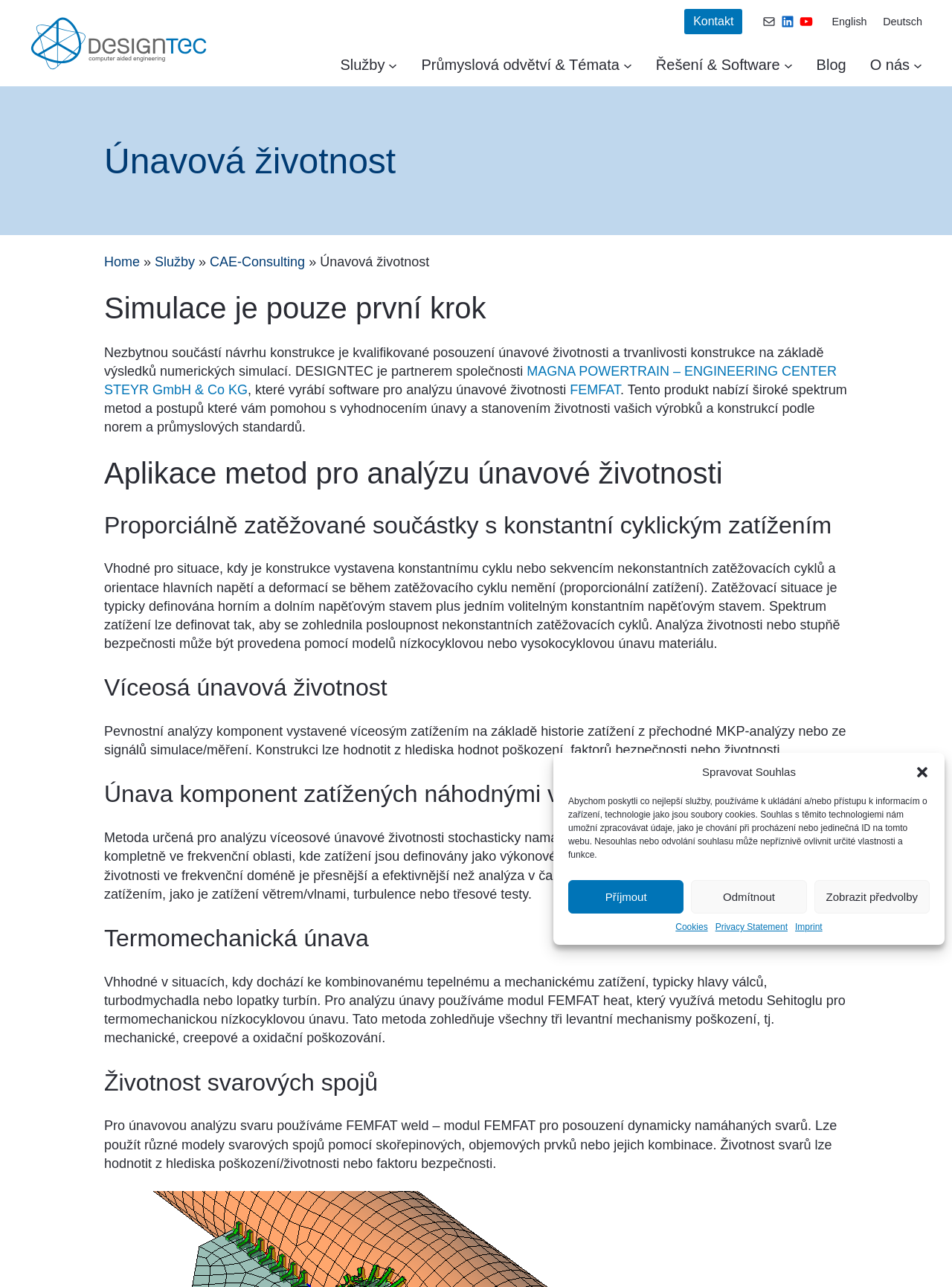Locate the bounding box of the UI element defined by this description: "Řešení & Software". The coordinates should be given as four float numbers between 0 and 1, formatted as [left, top, right, bottom].

[0.689, 0.042, 0.819, 0.059]